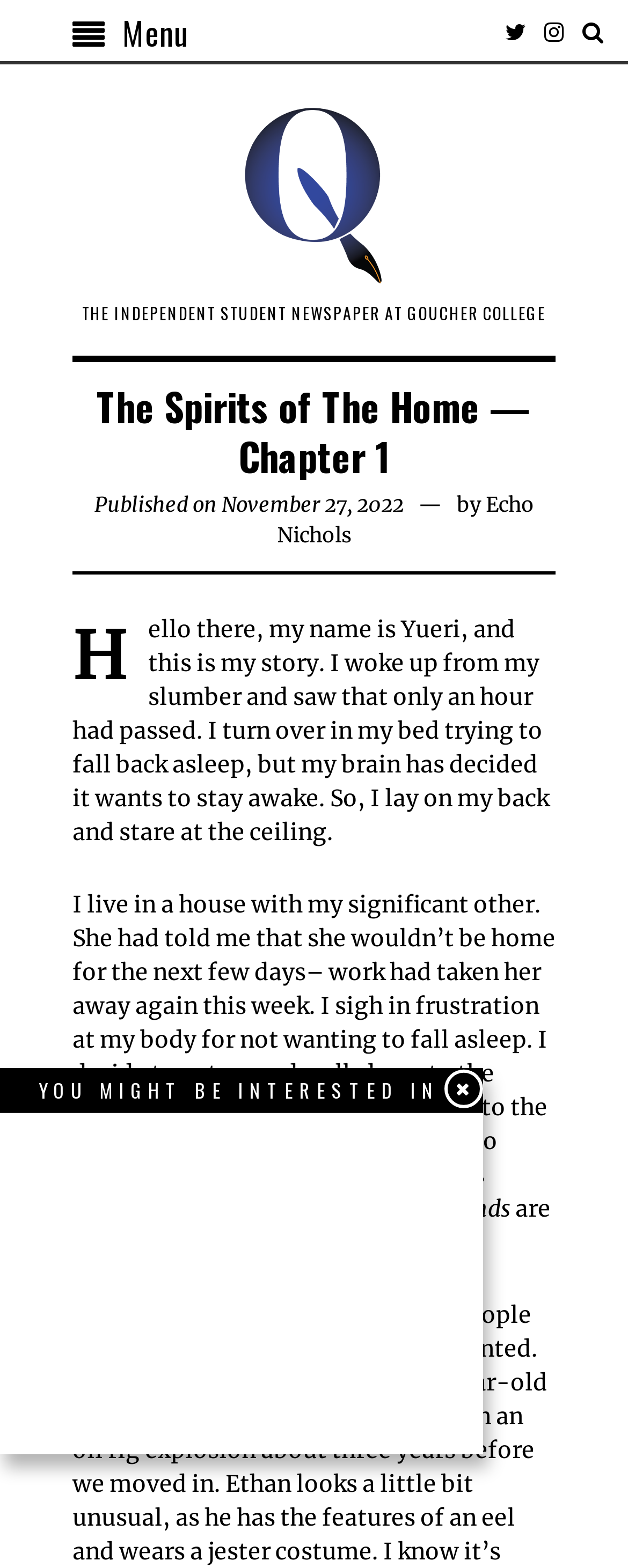What is the current atmosphere of the author's house?
Answer the question in as much detail as possible.

The author mentions that 'The house is quiet, which is strange when my friends are active', indicating that the current atmosphere of the house is quiet.